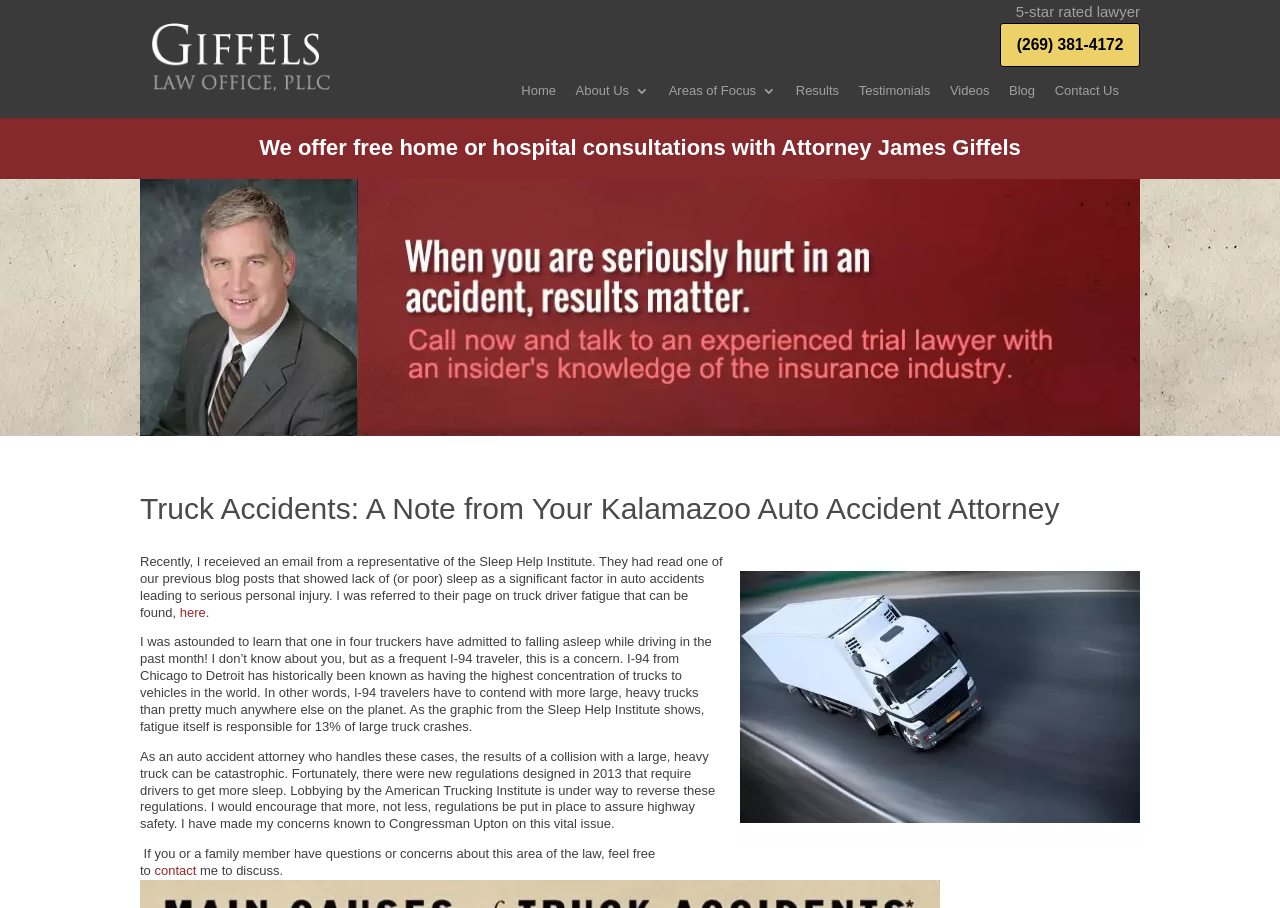Find the bounding box coordinates of the area that needs to be clicked in order to achieve the following instruction: "Contact the attorney". The coordinates should be specified as four float numbers between 0 and 1, i.e., [left, top, right, bottom].

[0.824, 0.091, 0.874, 0.127]